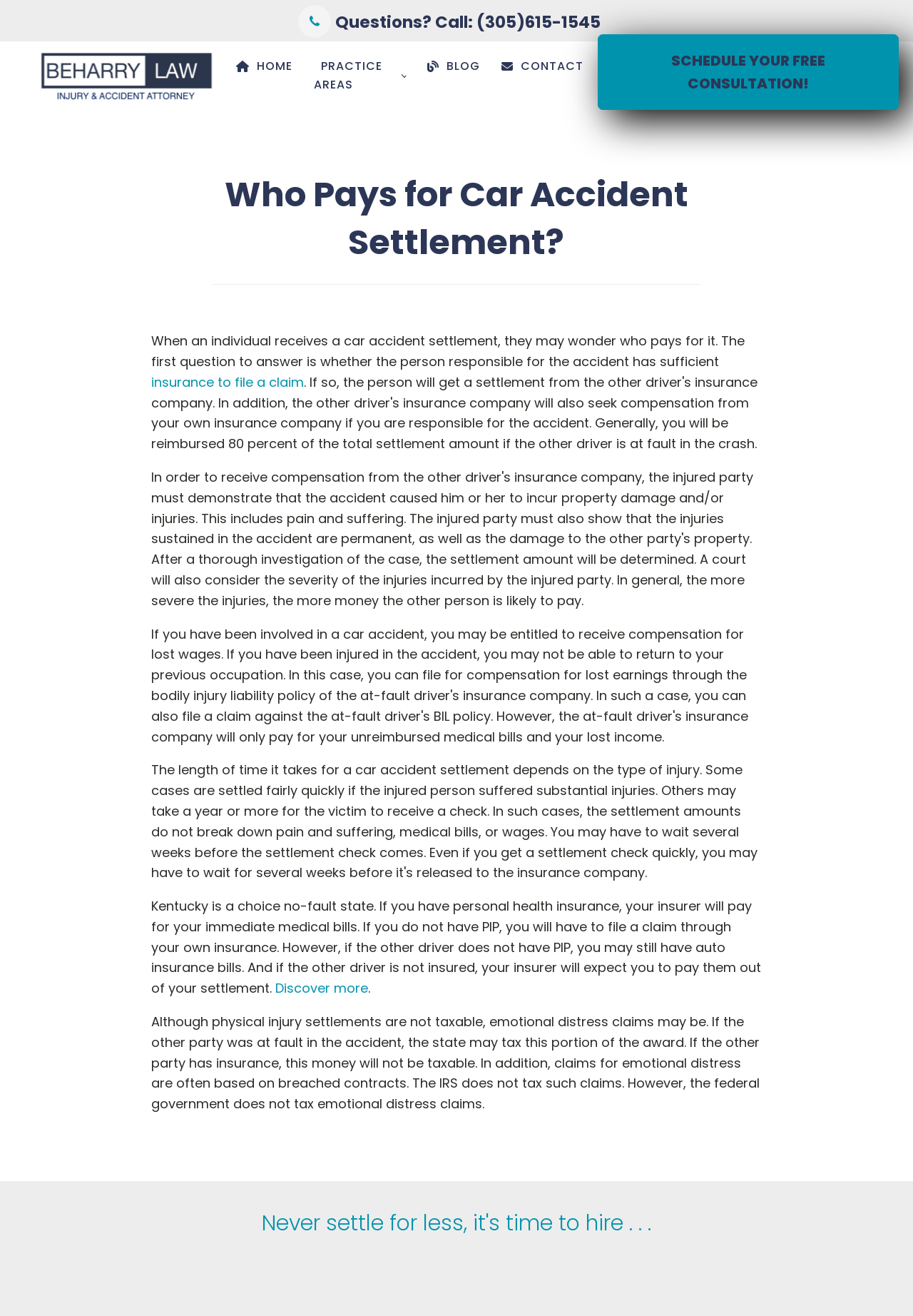Can you determine the main header of this webpage?

Who Pays for Car Accident Settlement?